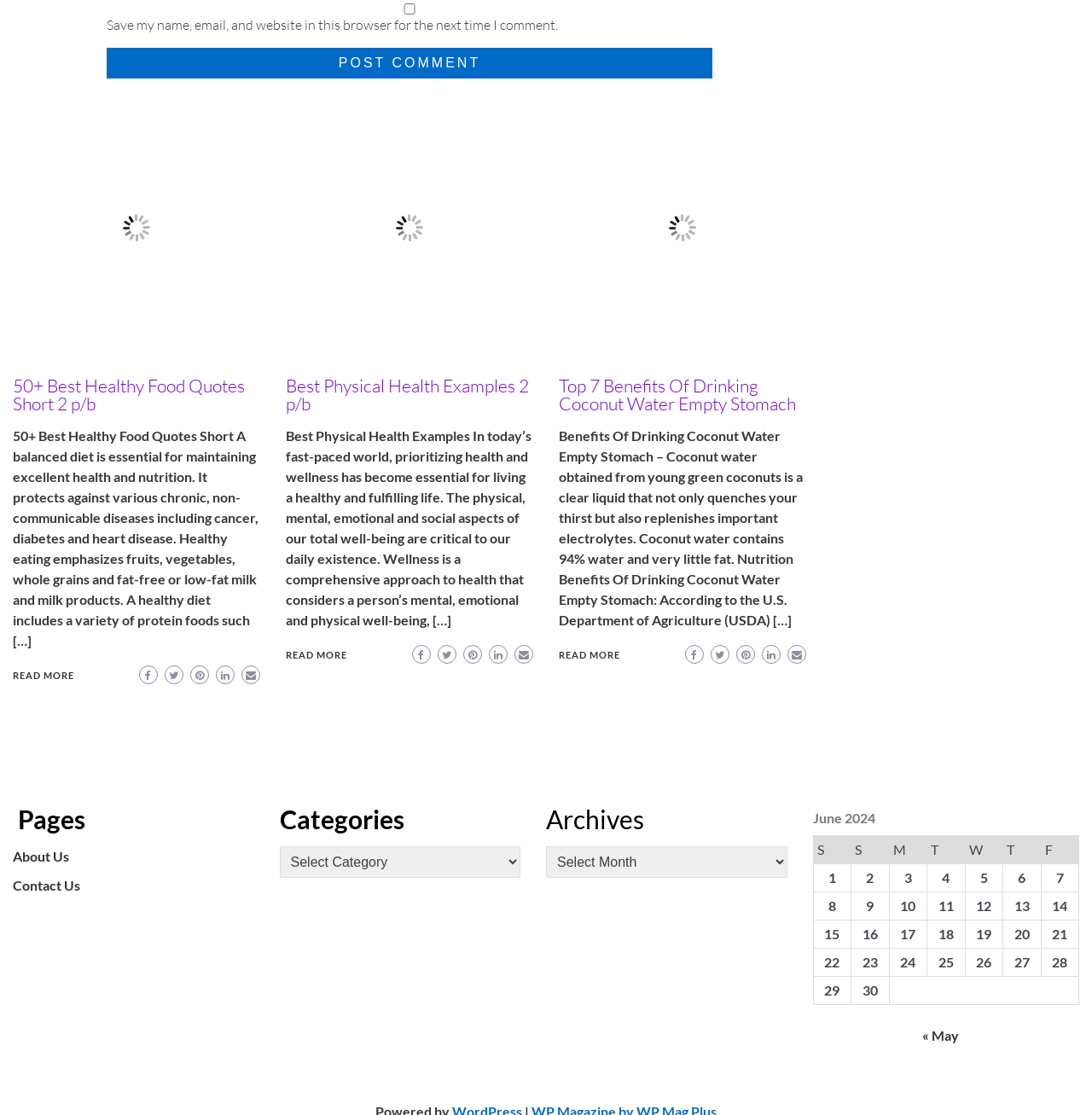Identify the bounding box coordinates of the element that should be clicked to fulfill this task: "Learn about benefits of drinking coconut water empty stomach". The coordinates should be provided as four float numbers between 0 and 1, i.e., [left, top, right, bottom].

[0.512, 0.195, 0.738, 0.232]